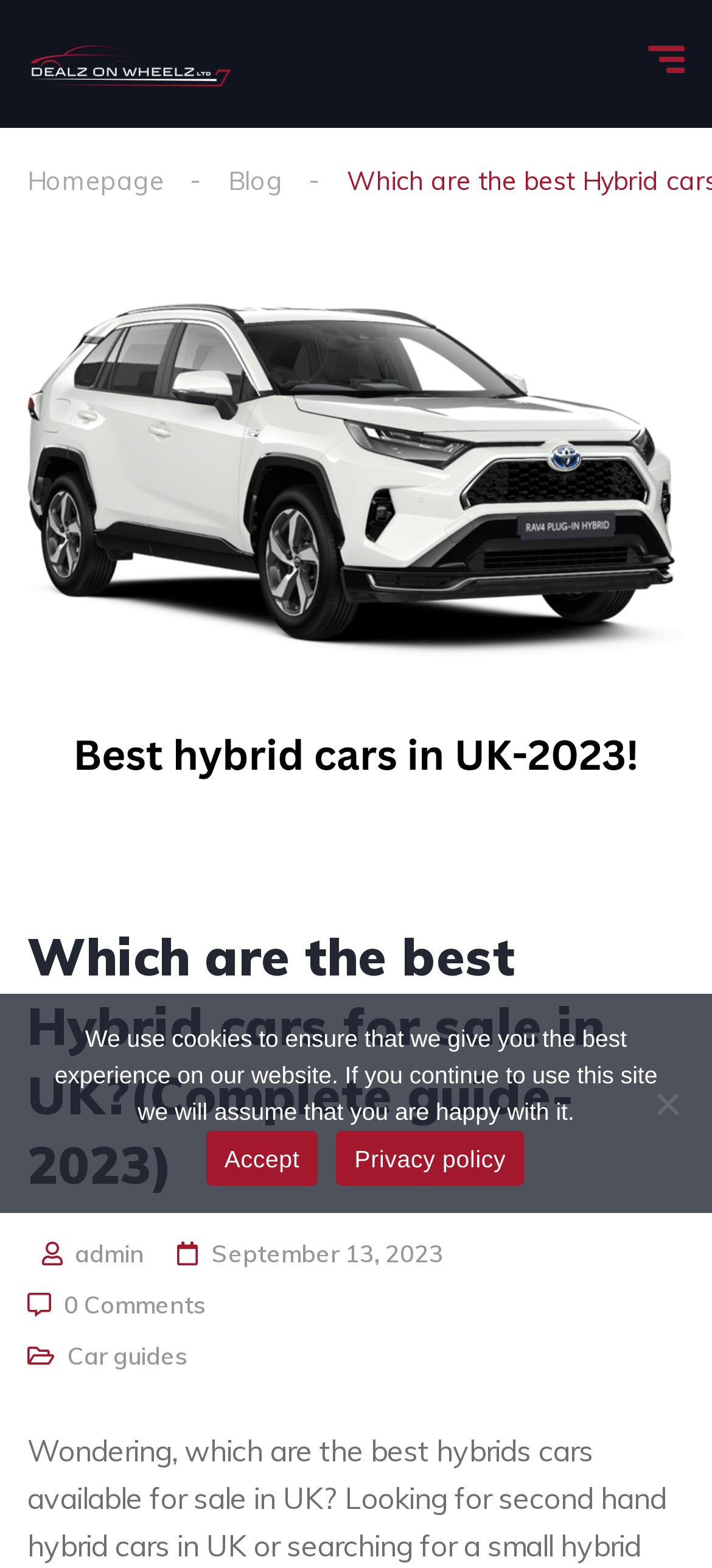Identify the bounding box of the HTML element described as: "Privacy policy".

[0.472, 0.721, 0.736, 0.756]